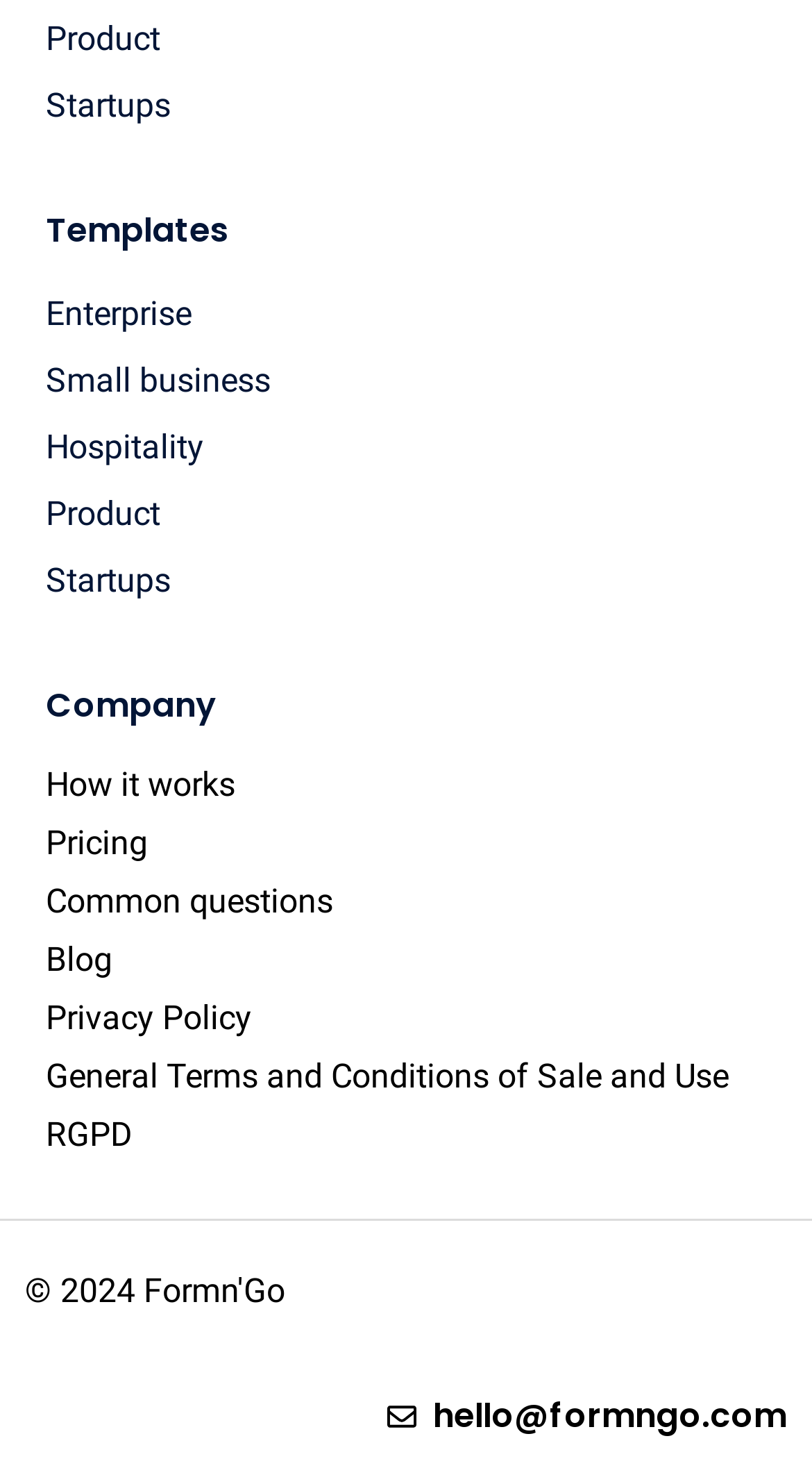Please identify the bounding box coordinates of the element that needs to be clicked to execute the following command: "Contact the editorial desk". Provide the bounding box using four float numbers between 0 and 1, formatted as [left, top, right, bottom].

None